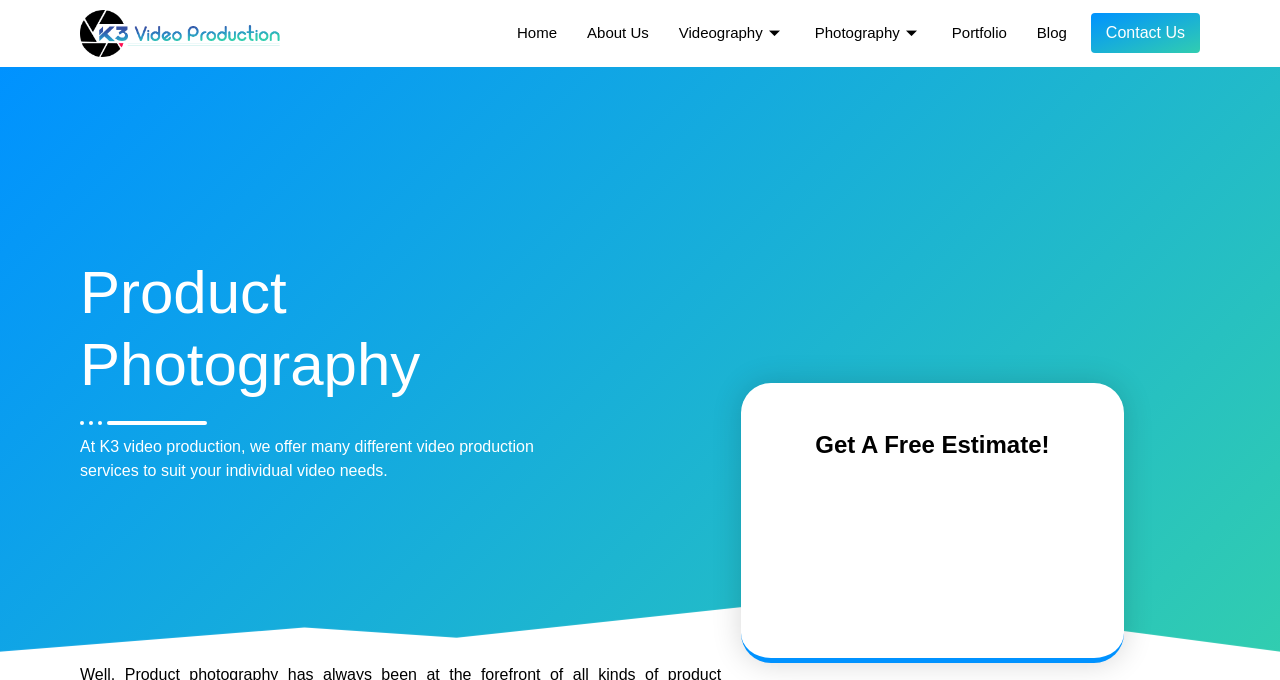Please identify the bounding box coordinates of where to click in order to follow the instruction: "Contact Us".

[0.852, 0.019, 0.937, 0.078]